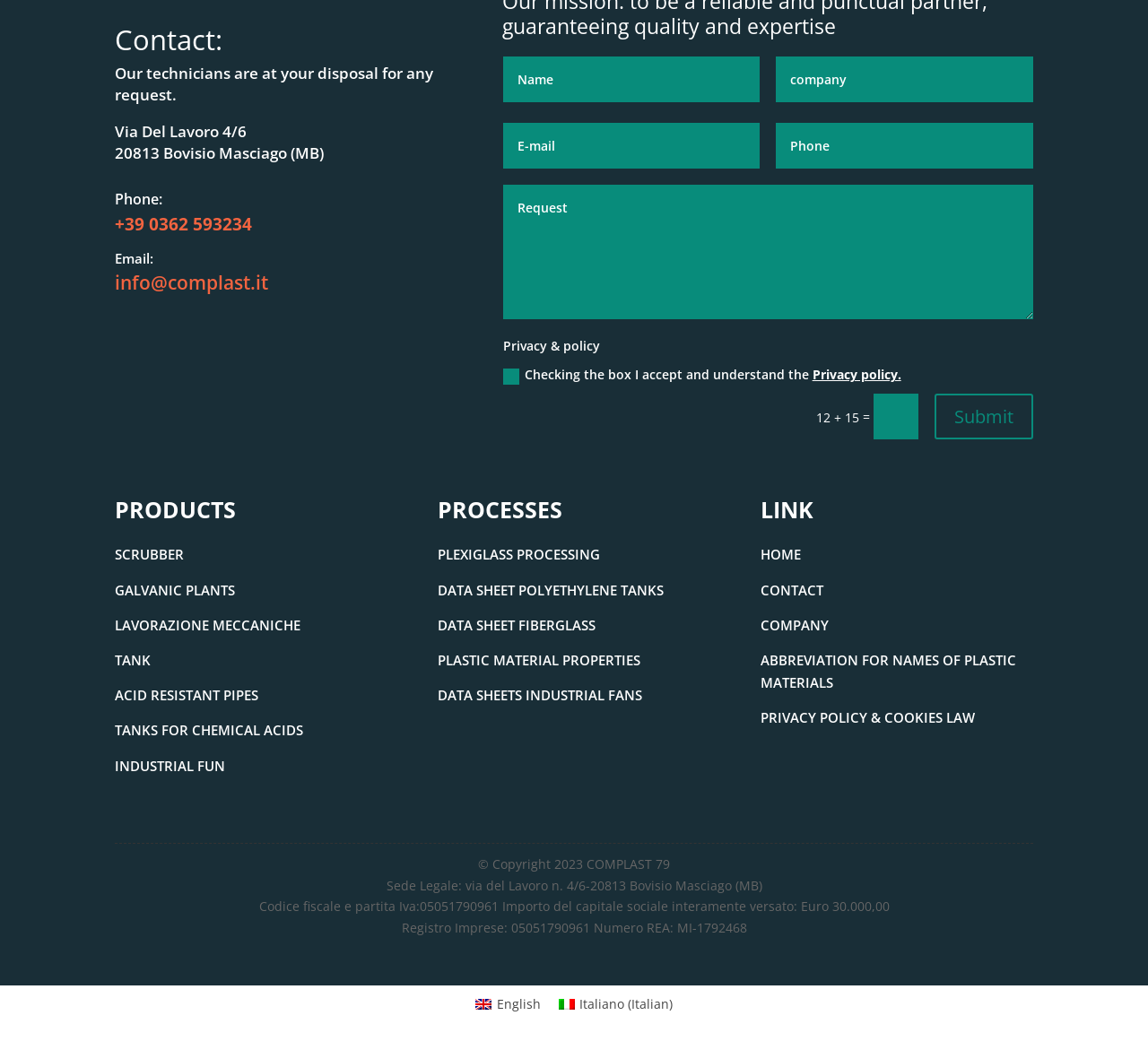Kindly provide the bounding box coordinates of the section you need to click on to fulfill the given instruction: "Check the 'Privacy Policy'".

None